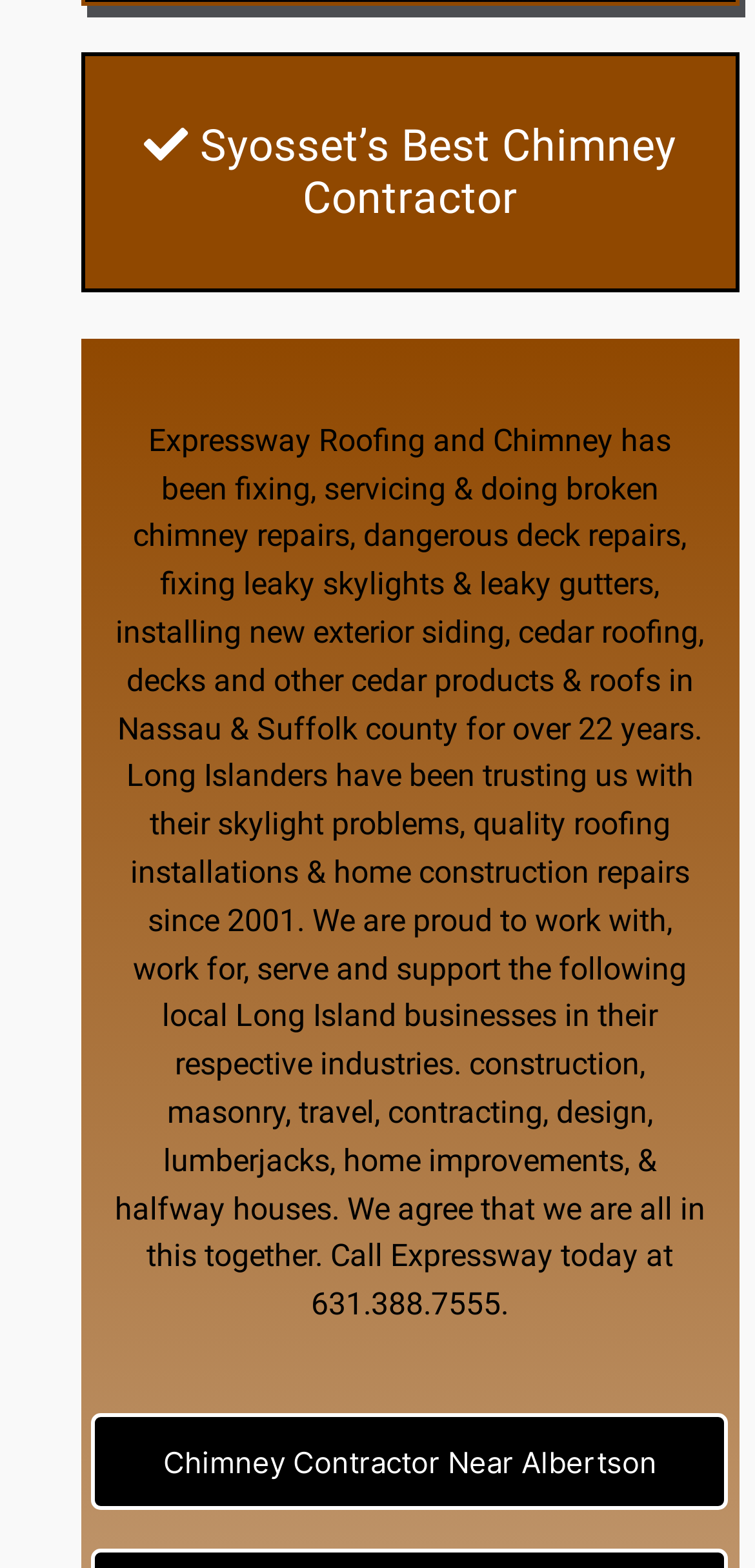Please identify the bounding box coordinates of the element that needs to be clicked to execute the following command: "Explore the services for leaky gutters". Provide the bounding box using four float numbers between 0 and 1, formatted as [left, top, right, bottom].

[0.635, 0.361, 0.866, 0.384]